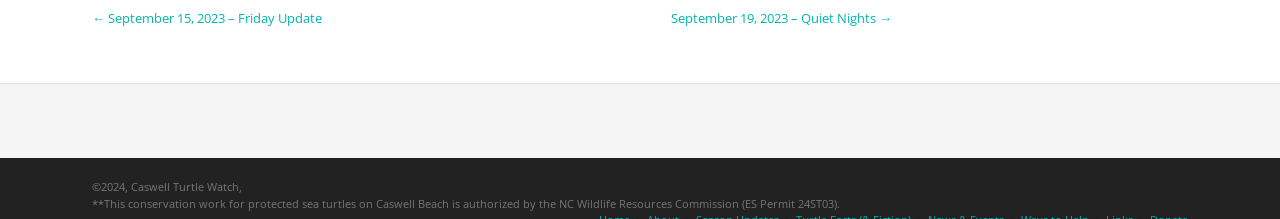For the element described, predict the bounding box coordinates as (top-left x, top-left y, bottom-right x, bottom-right y). All values should be between 0 and 1. Element description: Take Action

None